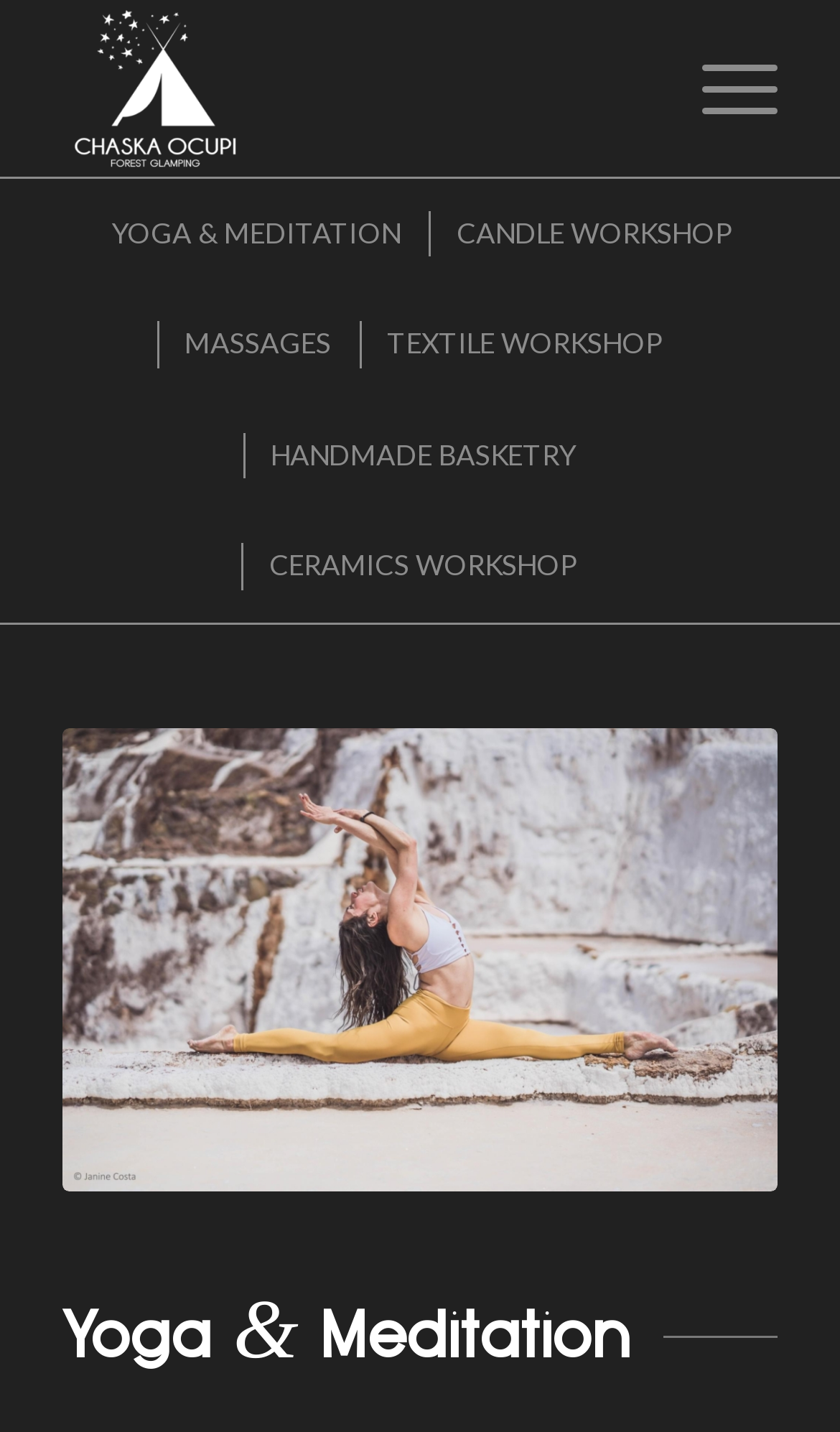Provide a brief response to the question below using a single word or phrase: 
What is the title of the section below the menu?

Yoga & Meditation